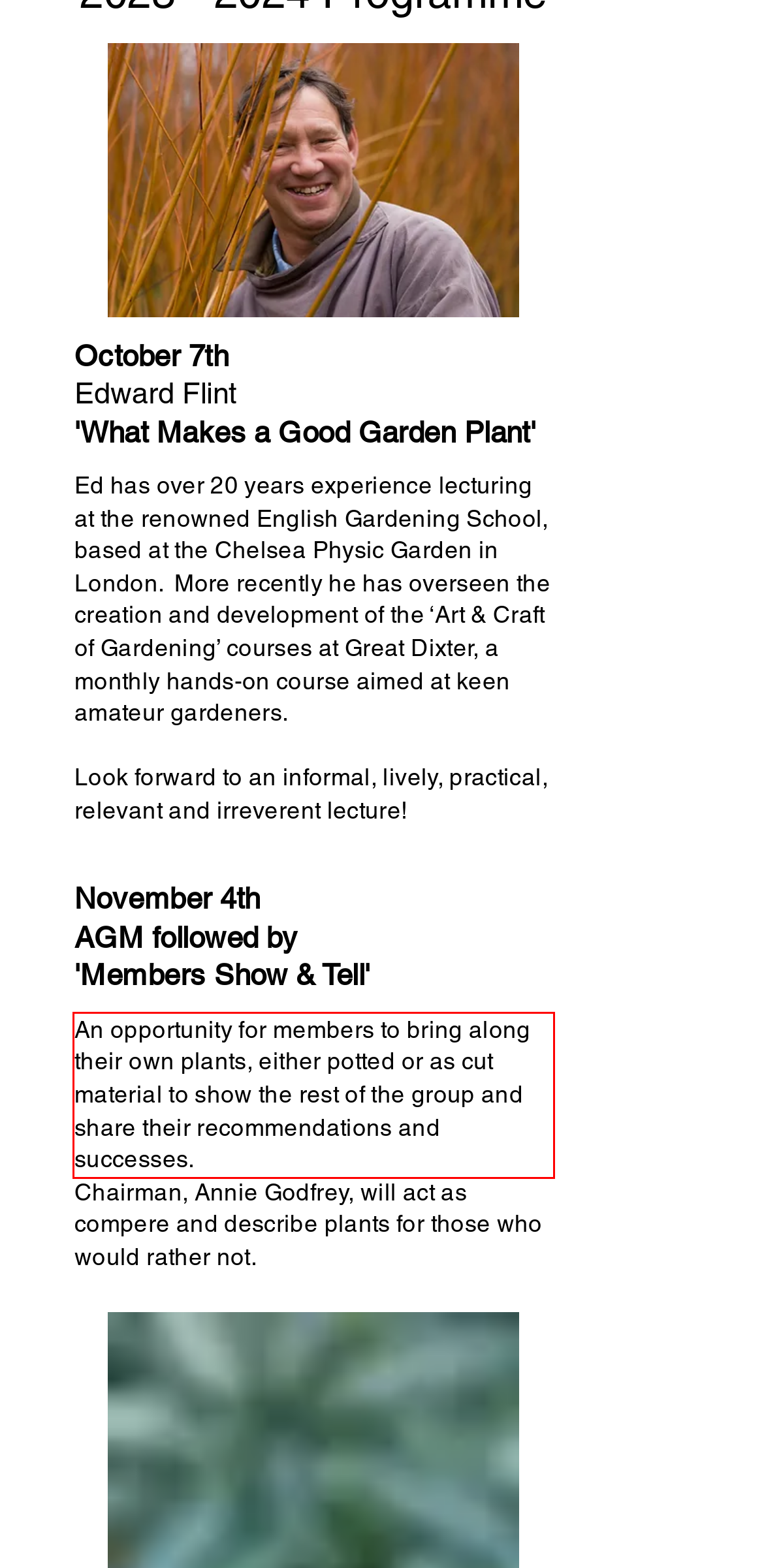Given a webpage screenshot, locate the red bounding box and extract the text content found inside it.

An opportunity for members to bring along their own plants, either potted or as cut material to show the rest of the group and share their recommendations and successes.